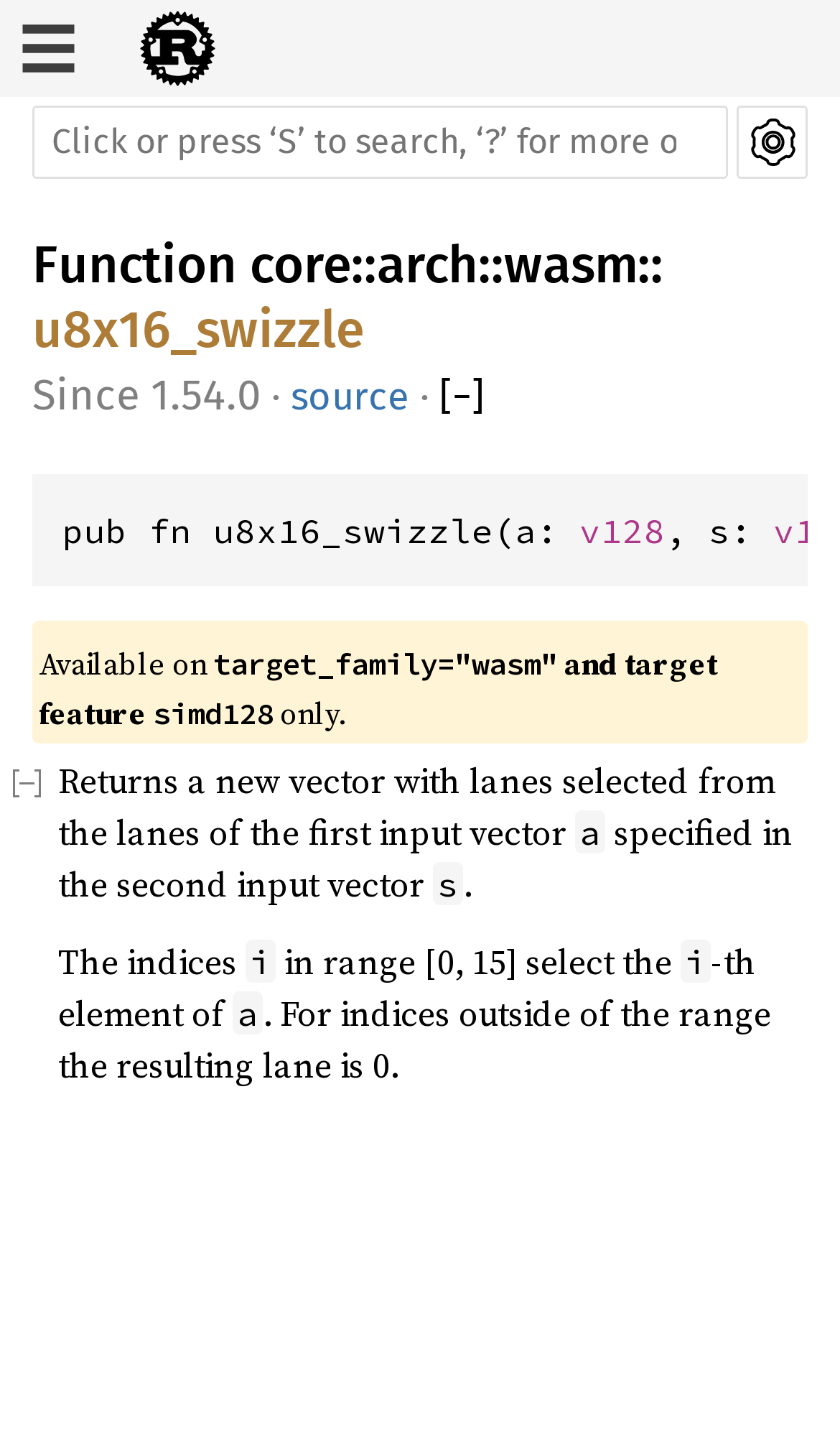What happens to indices outside of the range?
Based on the image, provide your answer in one word or phrase.

Resulting lane is 0